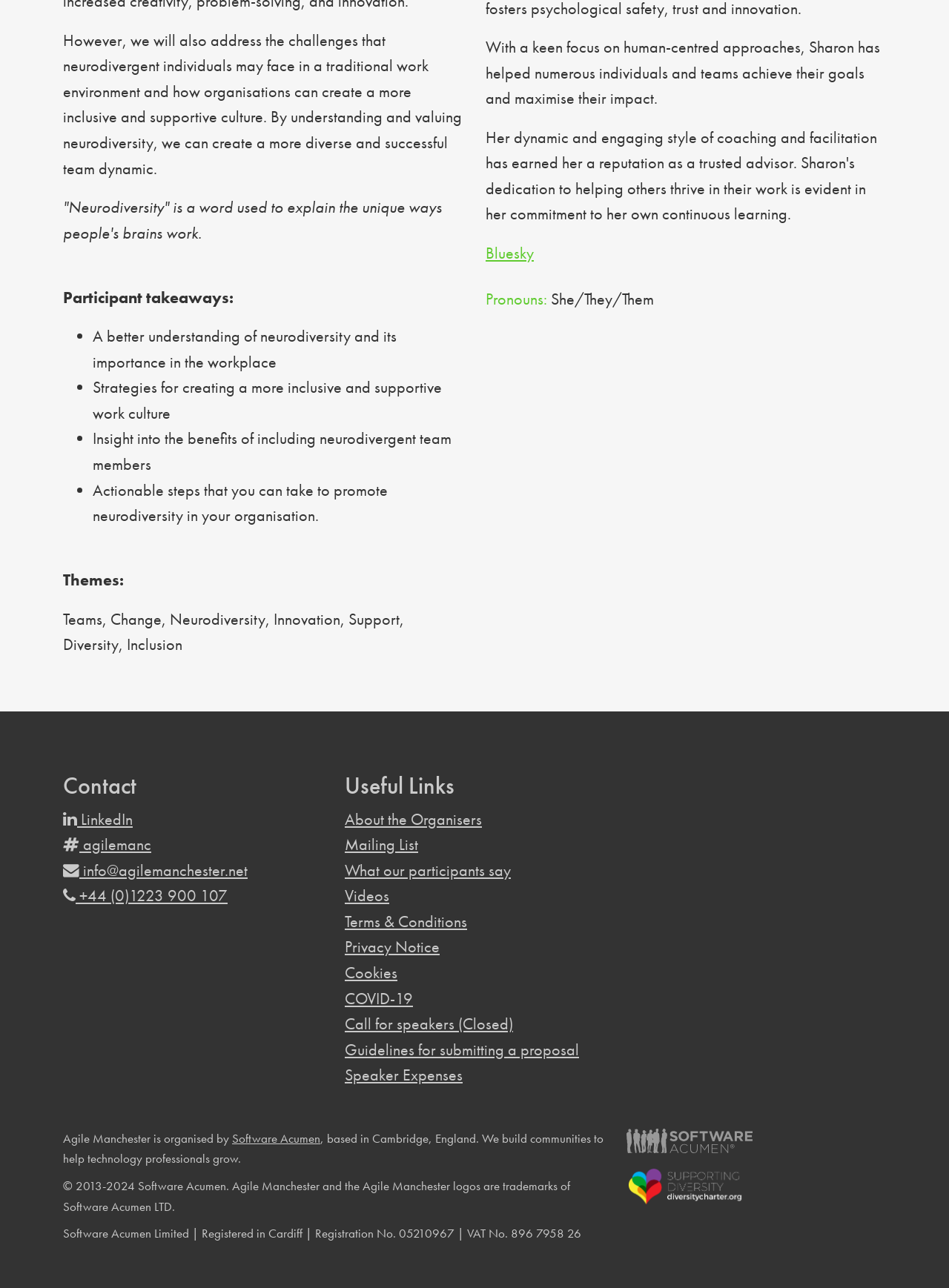Please answer the following question using a single word or phrase: 
Who is the speaker mentioned on the webpage?

Sharon